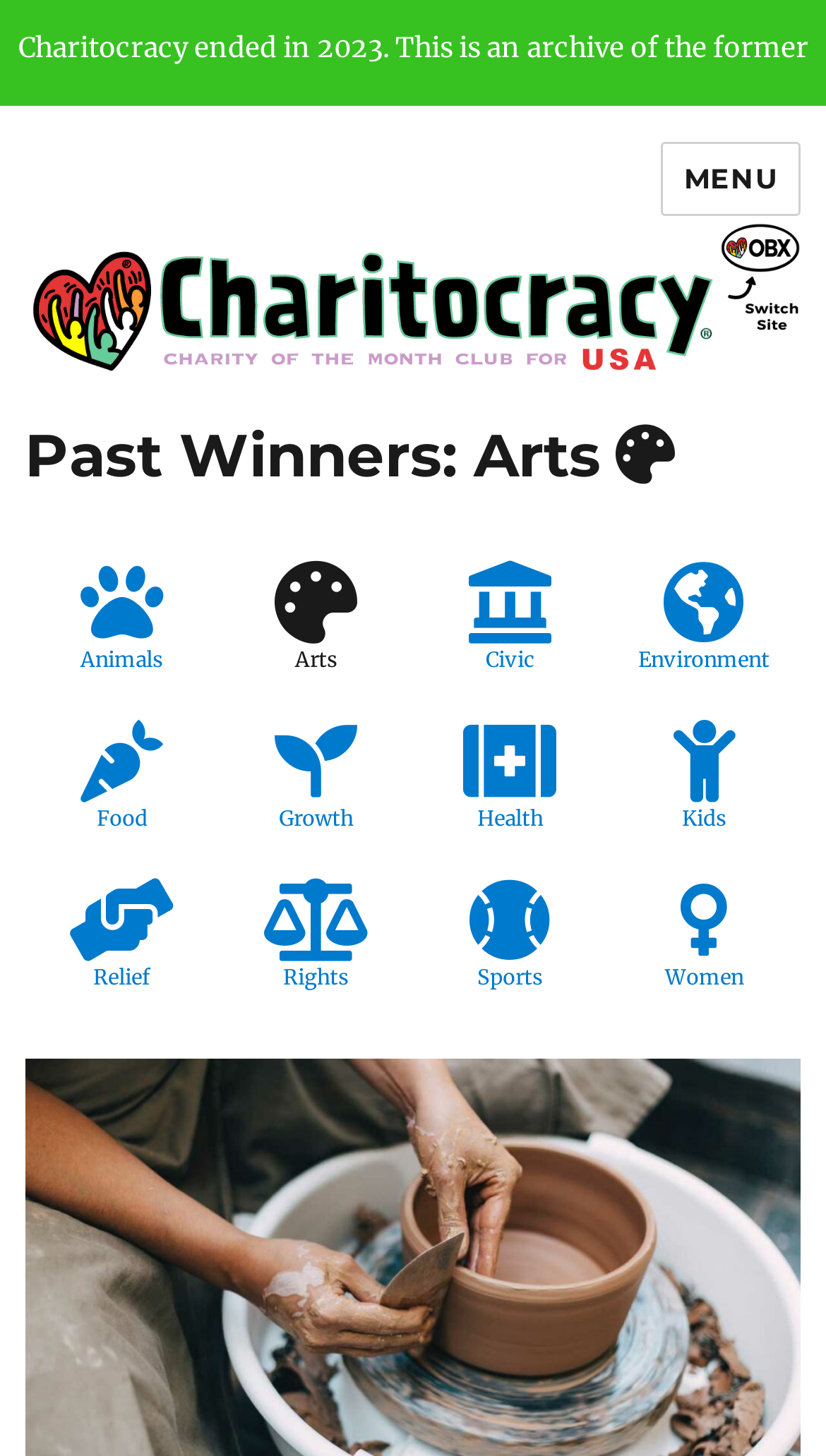Find the main header of the webpage and produce its text content.

Past Winners: Arts